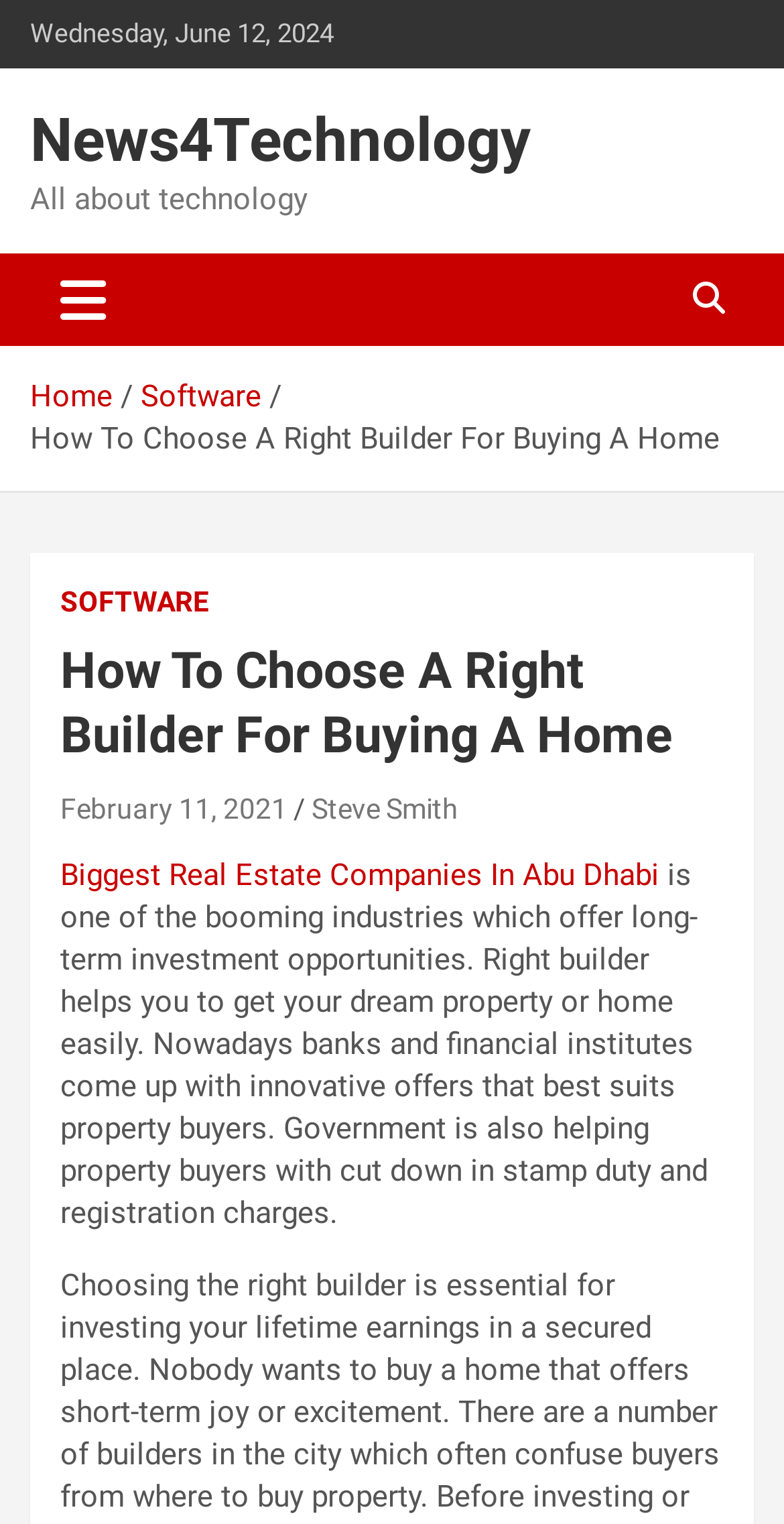Locate the bounding box of the user interface element based on this description: "February 11, 2021".

[0.077, 0.52, 0.367, 0.541]